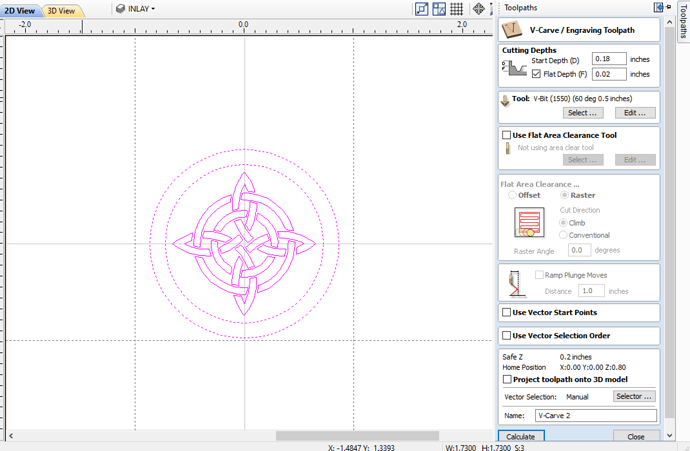Use a single word or phrase to answer this question: 
What is the purpose of the flat area clearance option?

Precise machining